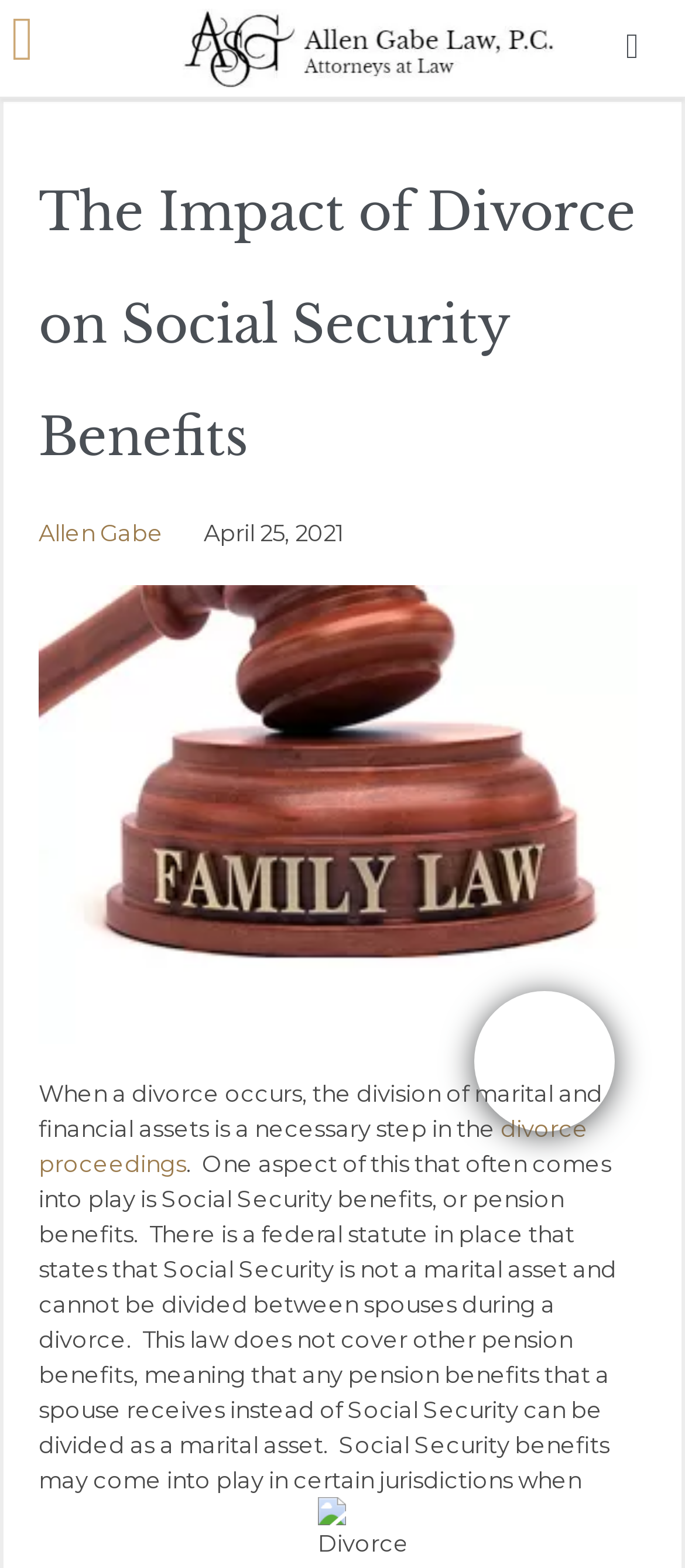Respond to the following question using a concise word or phrase: 
Is there an image related to family law on the webpage?

Yes